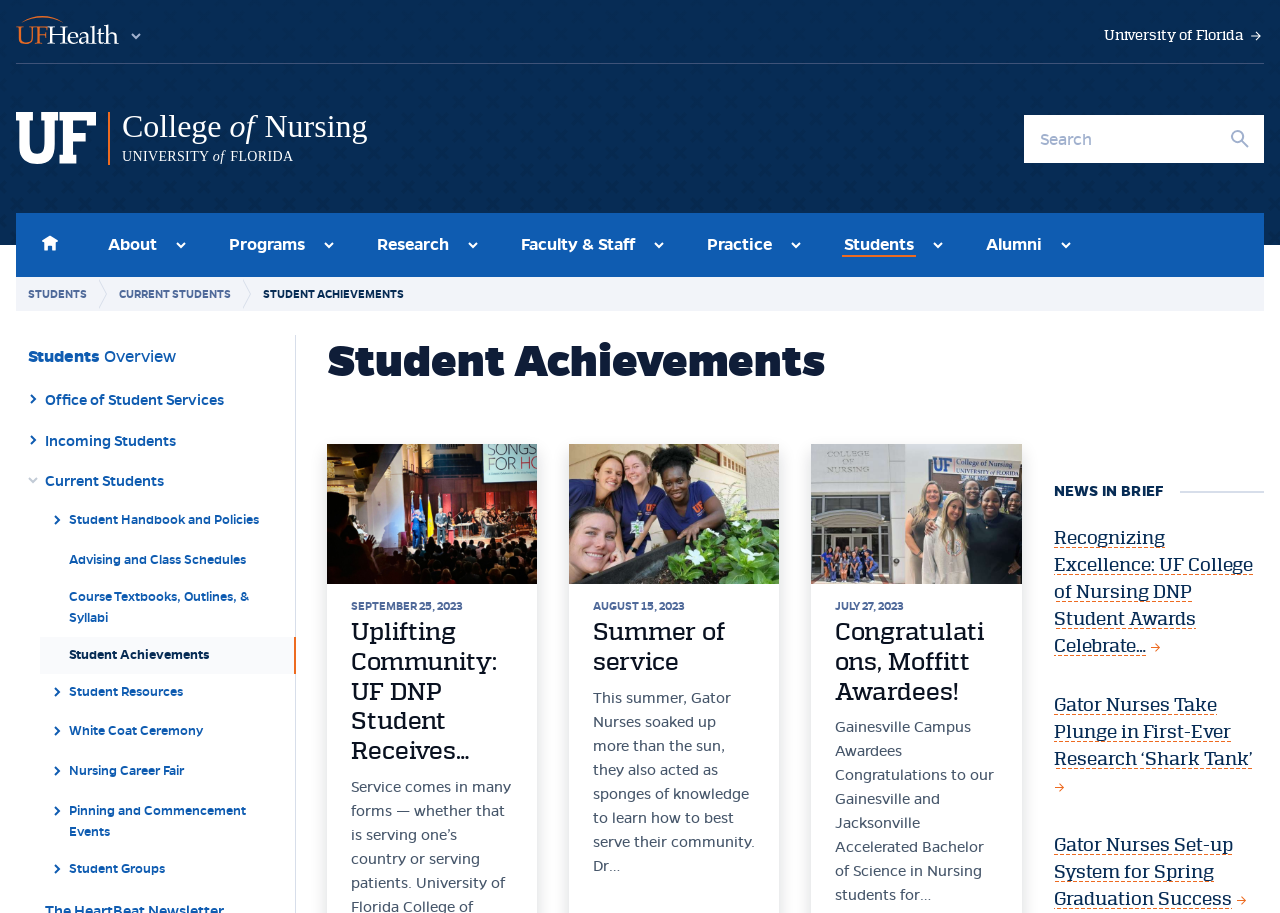Elaborate on the different components and information displayed on the webpage.

The webpage is about the College of Nursing at the University of Florida, specifically showcasing student achievements. At the top, there are links to skip to main content and main menu, followed by links to UF Health and the University of Florida. Below these links, there is a search bar with a search site button and a magnifying glass icon.

The main navigation menu is located below the search bar, with links to Home, About, Programs, Research, Faculty & Staff, Practice, Students (which is the current page), and Alumni. Each of these links has a submenu with additional options.

Below the main navigation menu, there is a breadcrumb navigation menu showing the current page's hierarchy: Students > Current Students > Student Achievements.

The main content of the page is divided into two sections. The left section has links to various student resources, including the Office of Student Services, Incoming Students, Current Students, Student Handbook and Policies, Advising and Class Schedules, Course Textbooks, Outlines, & Syllabi, and Student Achievements. There are also links to White Coat Ceremony, Nursing Career Fair, Pinning and Commencement Events, and Student Groups.

The right section of the main content features two articles about student achievements. The first article, "Uplifting Community: UF DNP Student Receives…", has a heading and a link to read more. Below the heading, there is a published date, "SEPTEMBER 25, 2023". The second article, "Summer of service", has a heading but no additional information.

There is an image on the page, likely a photo of a student, Tipton, which is placed below the first article.